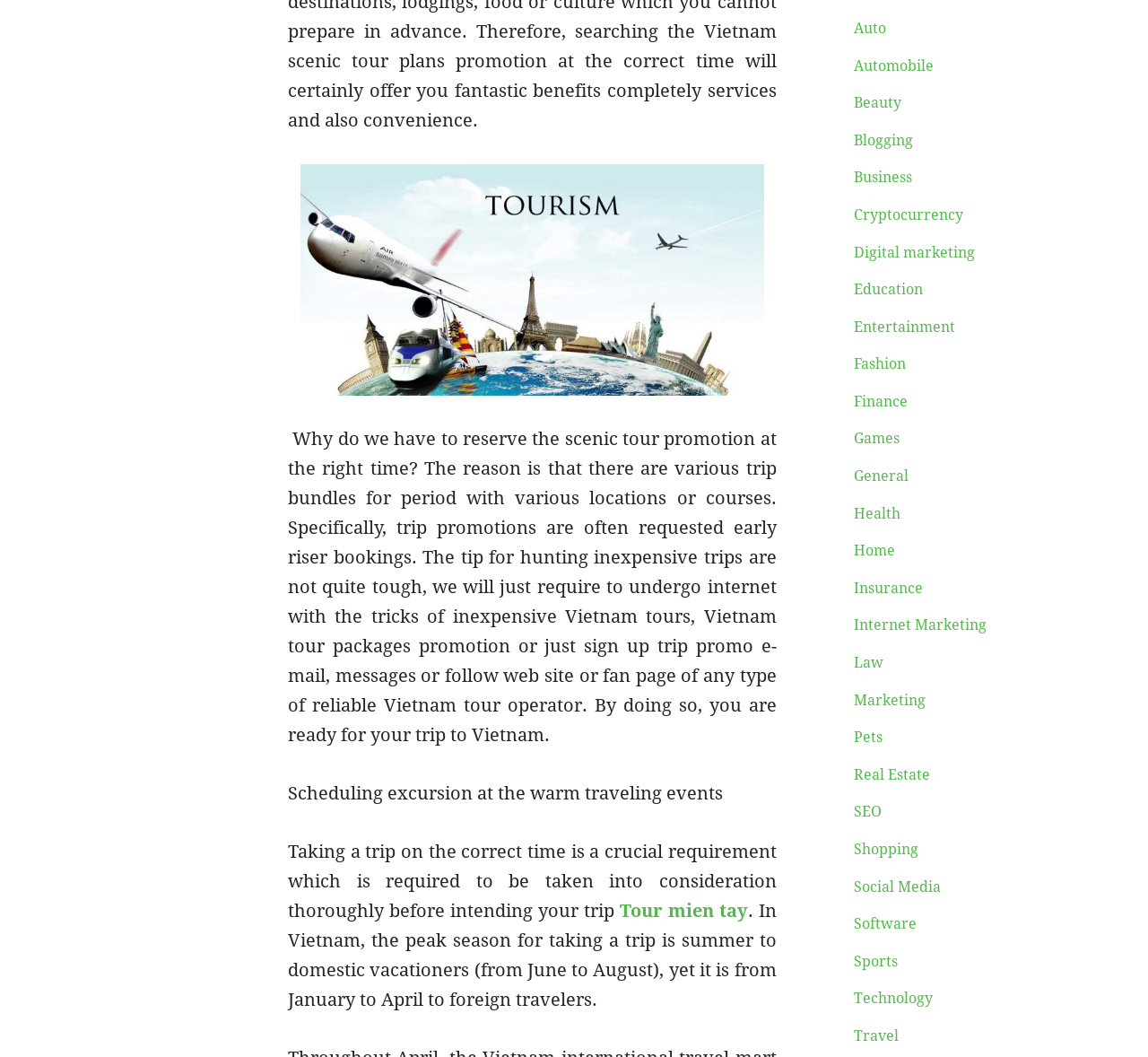Please indicate the bounding box coordinates for the clickable area to complete the following task: "Select 'Travel'". The coordinates should be specified as four float numbers between 0 and 1, i.e., [left, top, right, bottom].

[0.743, 0.972, 0.783, 0.988]